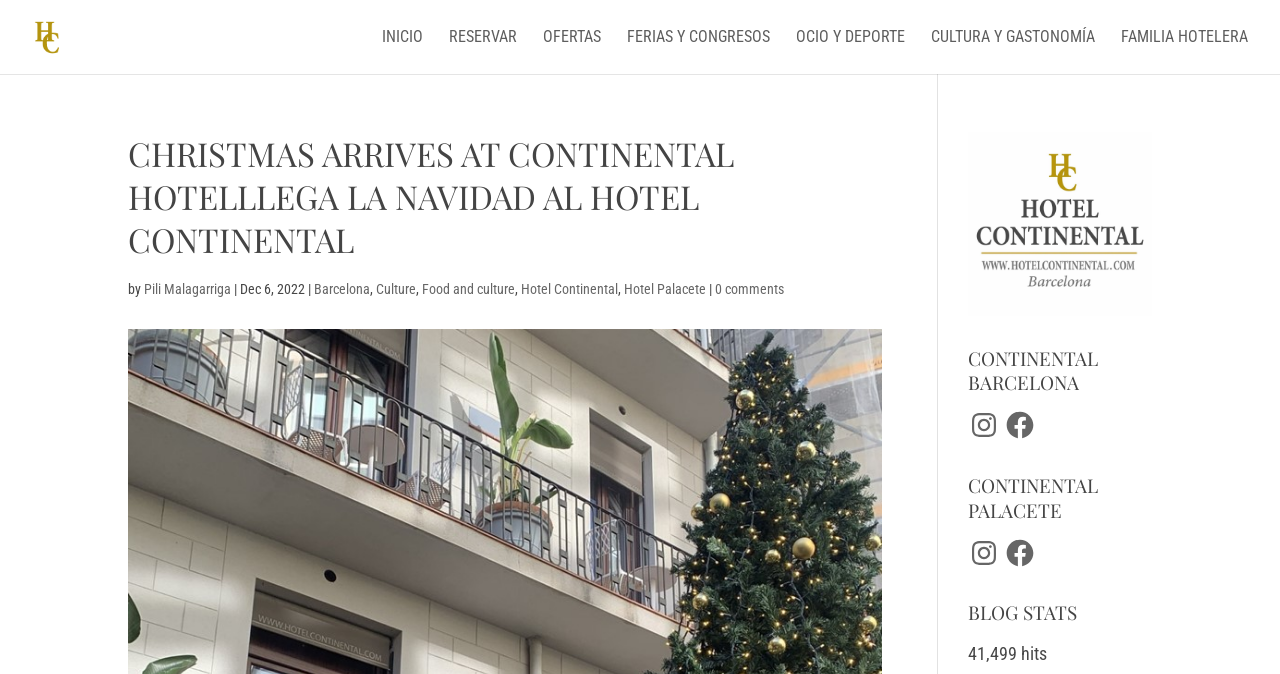What is the category of the article?
Carefully examine the image and provide a detailed answer to the question.

I inferred this answer by looking at the link 'Culture' and 'Food and culture', which suggests that the article belongs to the category of culture.